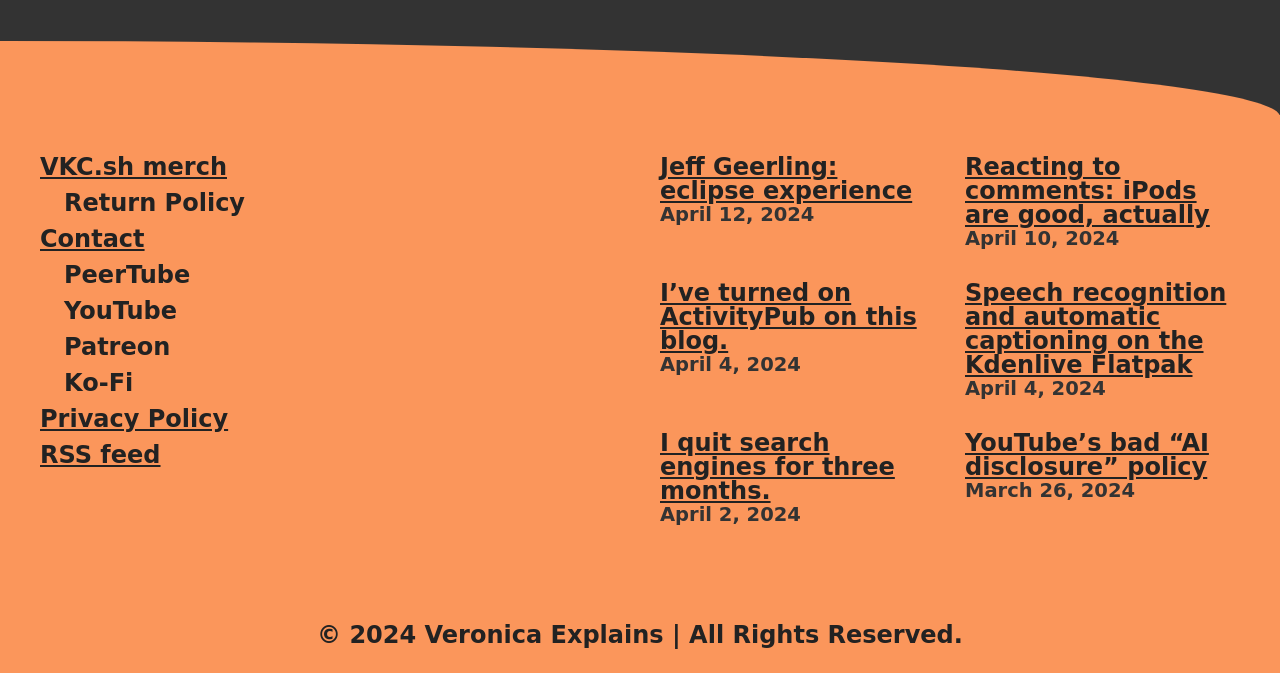Could you provide the bounding box coordinates for the portion of the screen to click to complete this instruction: "Contact the website owner"?

[0.031, 0.335, 0.113, 0.376]